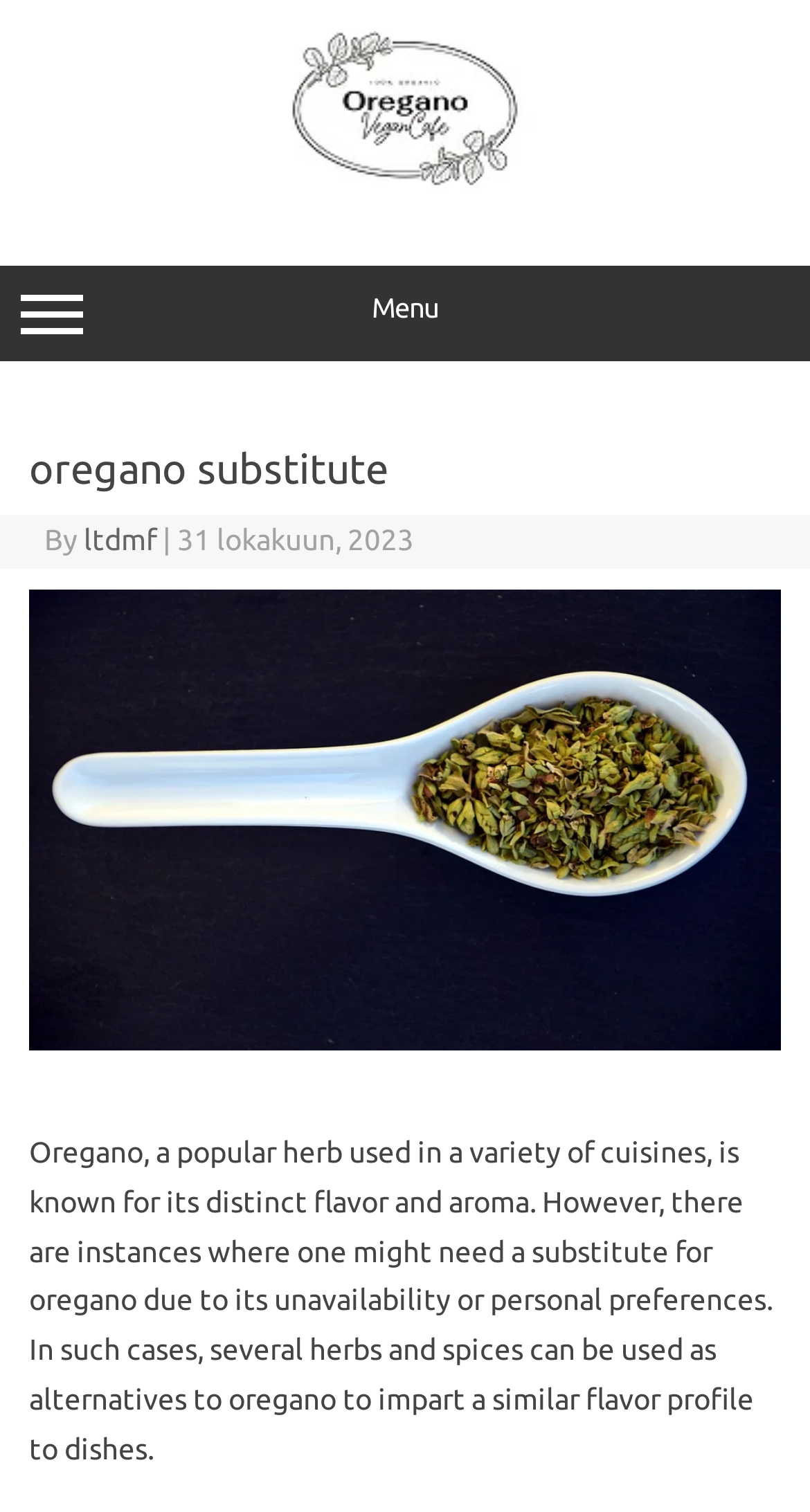Give a one-word or one-phrase response to the question: 
Is the menu expanded?

No